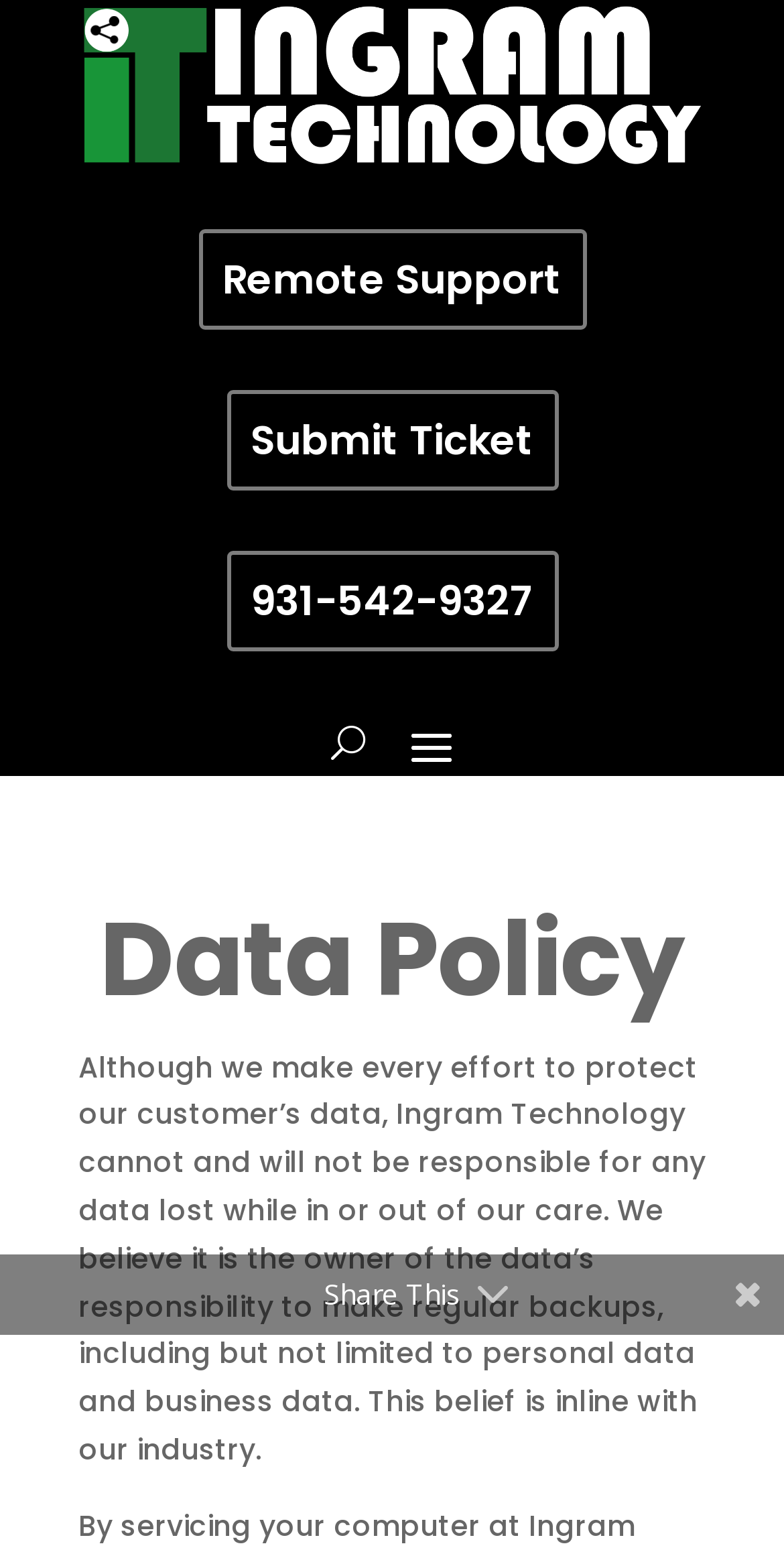What is the main topic of the webpage?
From the details in the image, provide a complete and detailed answer to the question.

The main topic of the webpage is 'Data Policy', which is stated in the StaticText element with a bounding box of [0.127, 0.57, 0.873, 0.663] and contains the text 'Data Policy'.